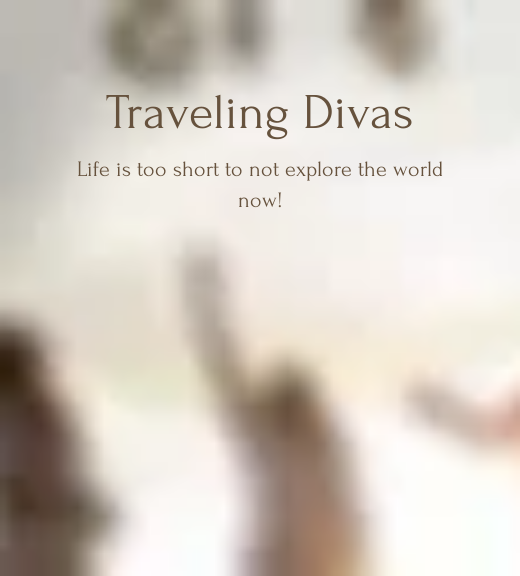Describe the image thoroughly.

The image features an inspirational message tailored for the "Traveling Divas," a community celebrating women's love for travel and adventure. Prominently displayed at the top is the heading "Traveling Divas," inviting women of all ages to engage with the group's vibrant spirit. Below this, the empowering slogan reads, "Life is too short to not explore the world now!" This sentiment captures the essence of adventure and the joy of camaraderie, encouraging members to seize the moment and create unforgettable experiences together. The overall aesthetic is warm and inviting, perfectly aligning with the theme of adventurous journeys and friendship.